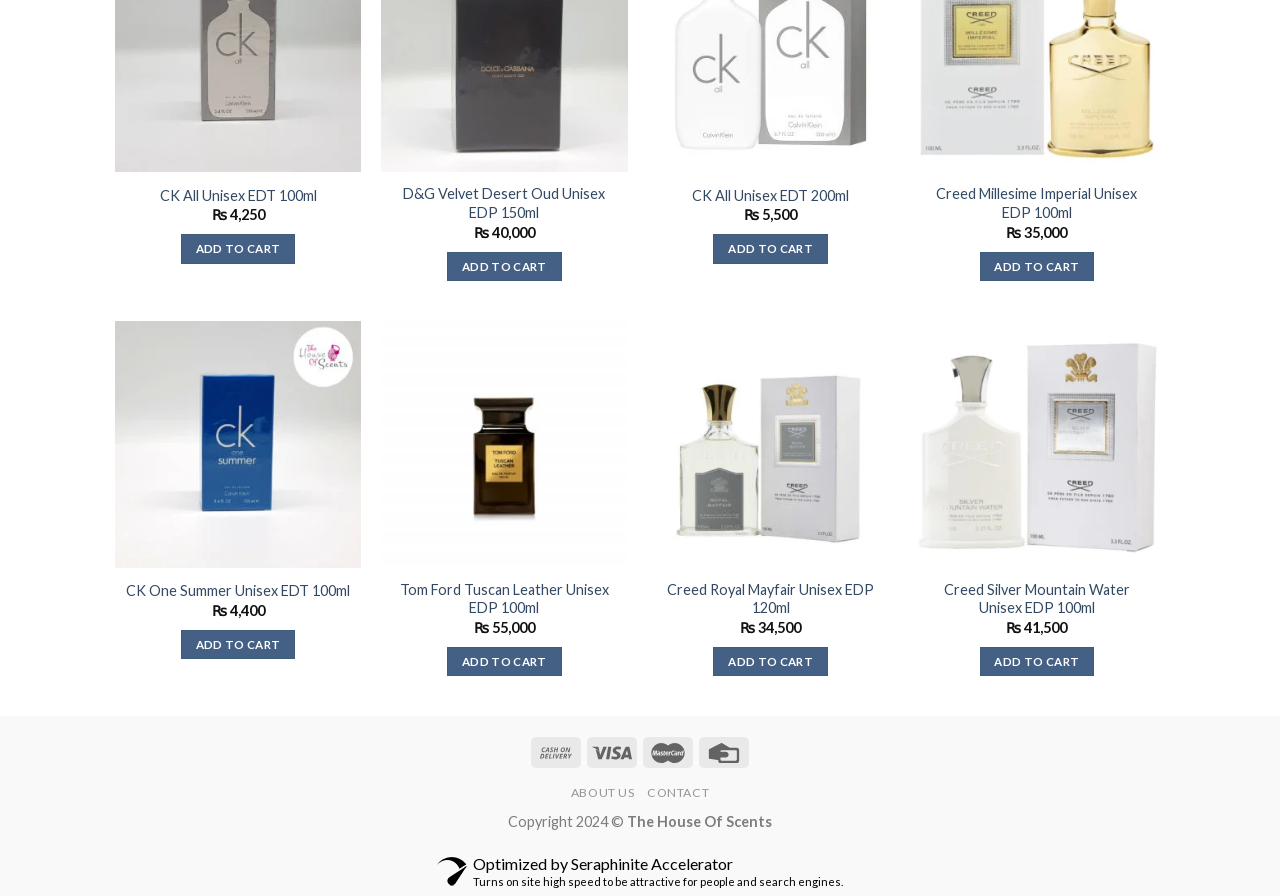Please identify the bounding box coordinates of the element that needs to be clicked to execute the following command: "Add CK One Summer Unisex EDT 100ml to cart". Provide the bounding box using four float numbers between 0 and 1, formatted as [left, top, right, bottom].

[0.141, 0.703, 0.231, 0.736]